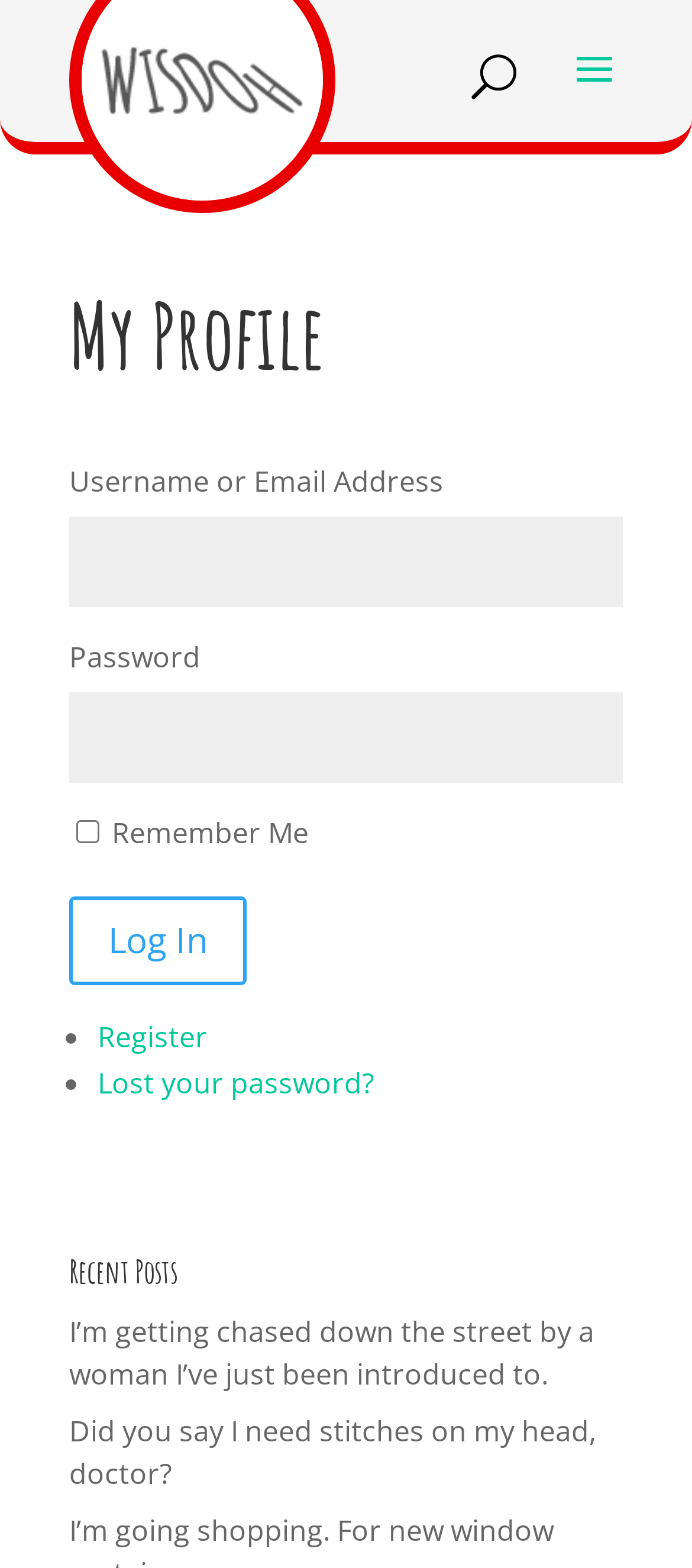Find the bounding box coordinates of the UI element according to this description: "Lost your password?".

[0.141, 0.678, 0.541, 0.703]